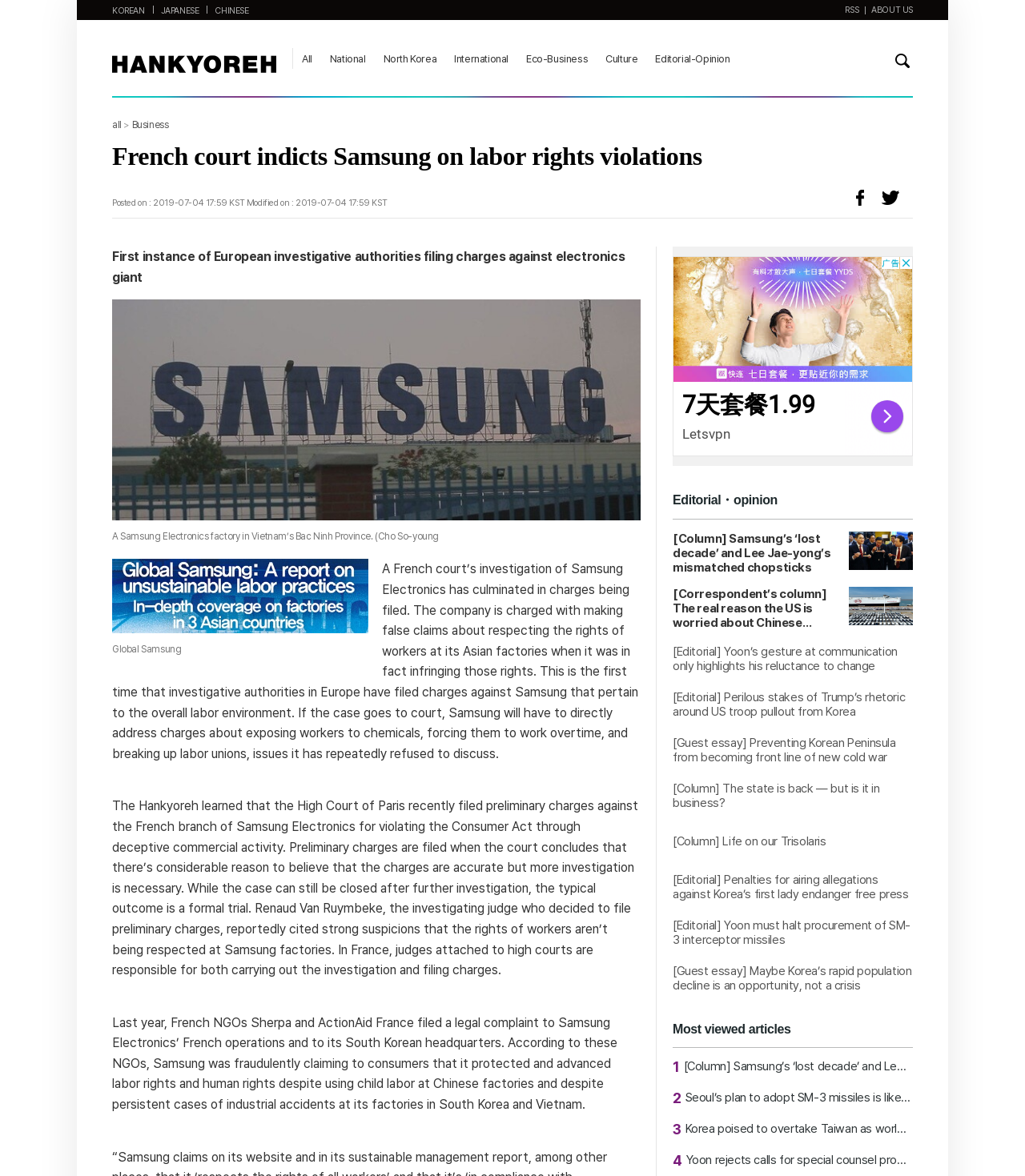Illustrate the webpage with a detailed description.

This webpage appears to be a news article from the Hankyoreh website, with a focus on a specific news story about Samsung Electronics being charged by a French court for labor rights violations. 

At the top of the page, there is a heading with the title "French court indicts Samsung on labor rights violations" and a link to the body of the article. Below this, there are several links to other country sites, including Korean, Japanese, and Chinese versions. 

To the right of these links, there are more links to different sections of the website, including National, North Korea, International, Eco-Business, Culture, and Editorial-Opinion. There is also a search bar and links to RSS and ABOUT US.

The main article begins with a heading that repeats the title, followed by a brief summary of the article. Below this, there is a large image of a Samsung Electronics factory in Vietnam, and another image of Global Samsung. 

The article itself is divided into several paragraphs, with a focus on the French court's investigation and charges against Samsung Electronics. The text describes the allegations against Samsung, including making false claims about respecting workers' rights and exposing workers to chemicals. 

To the right of the article, there are several links to other articles and columns, including editorial opinions and correspondent's columns. These links are grouped under headings such as "Editorial・opinion" and "Most viewed articles". 

At the bottom of the page, there are more links to other articles, including columns and editorials.